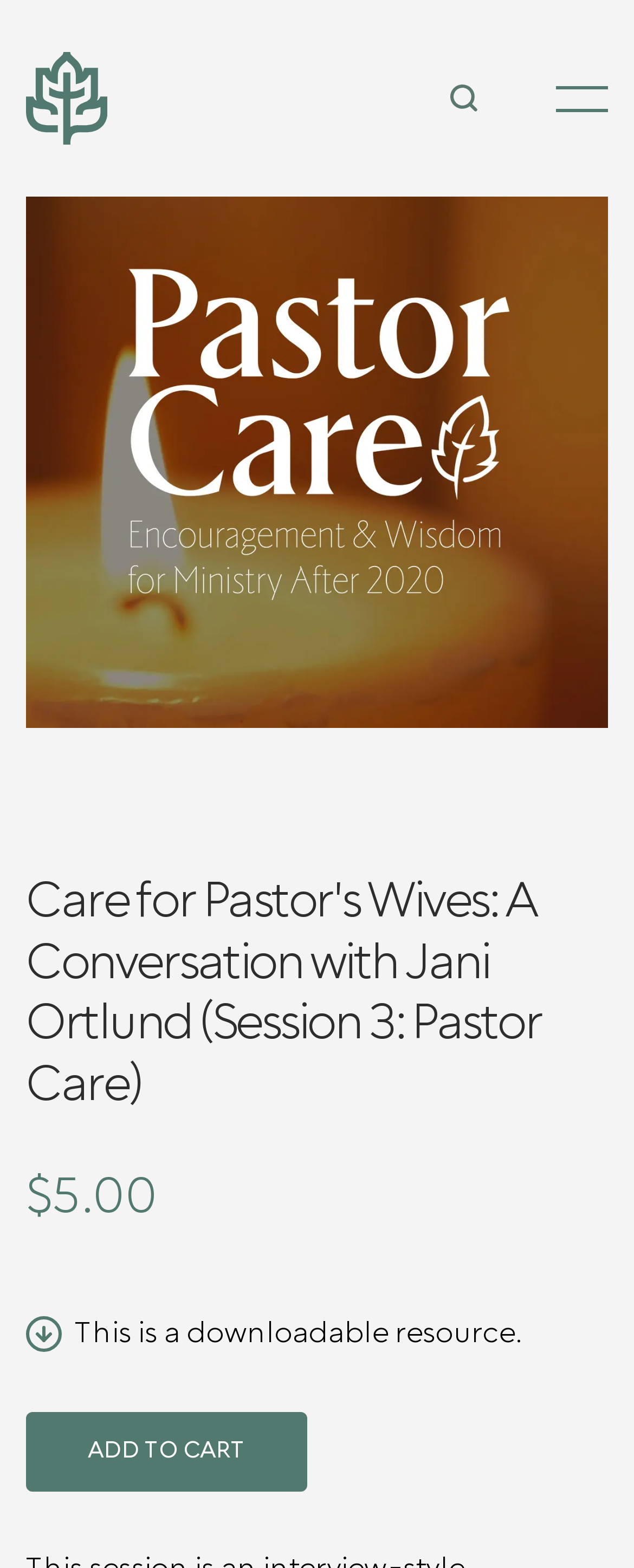What is the price of this resource?
Using the information from the image, give a concise answer in one word or a short phrase.

$5.00